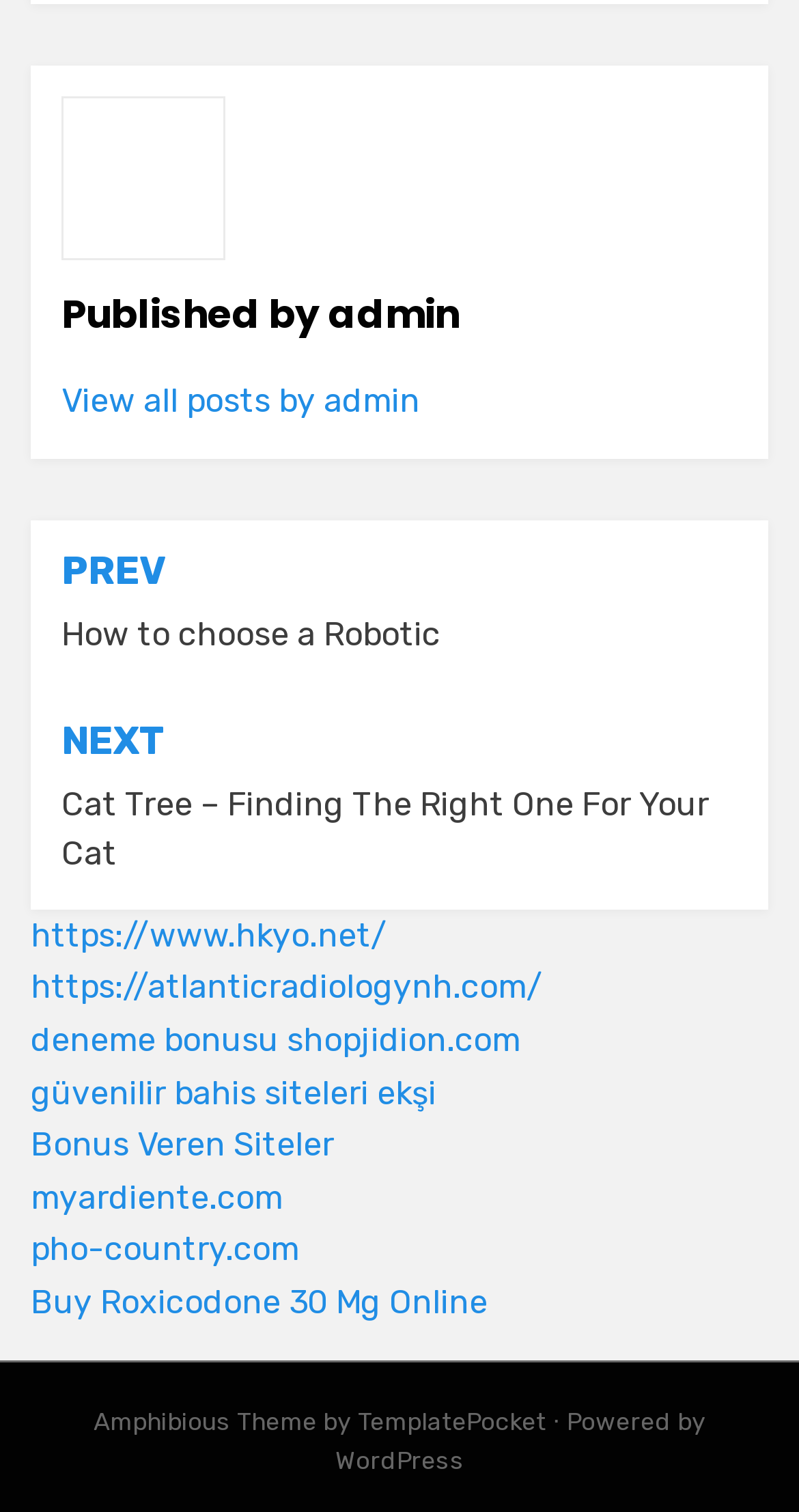What is the platform used to power the website?
Respond with a short answer, either a single word or a phrase, based on the image.

WordPress